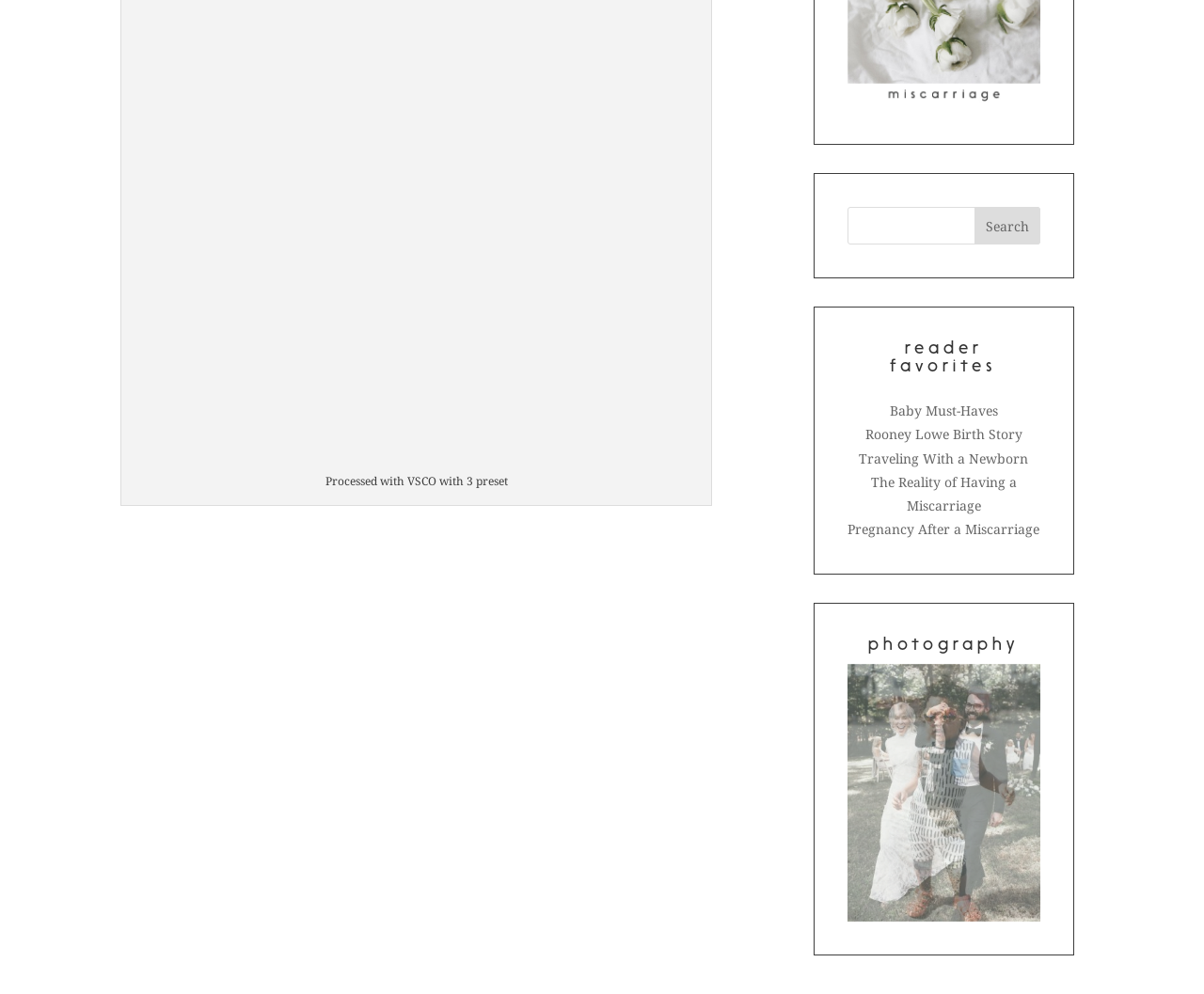What is the purpose of the textbox?
Using the image, respond with a single word or phrase.

Search